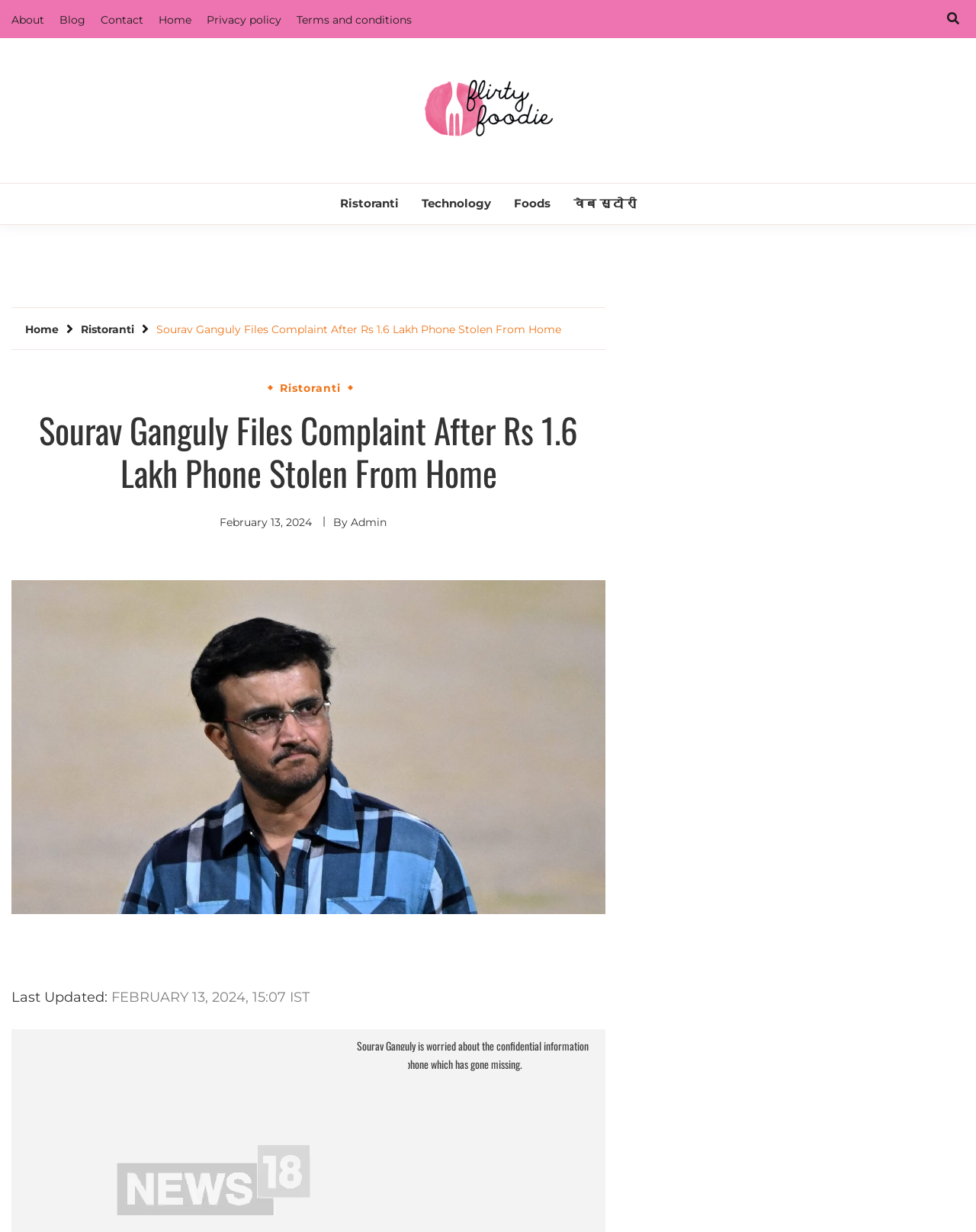What is the amount of money mentioned in the news article?
Refer to the image and offer an in-depth and detailed answer to the question.

The amount of money mentioned in the news article is Rs 1.6 Lakh, which is mentioned in the main heading 'Sourav Ganguly Files Complaint After Rs 1.6 Lakh Phone Stolen From Home'.